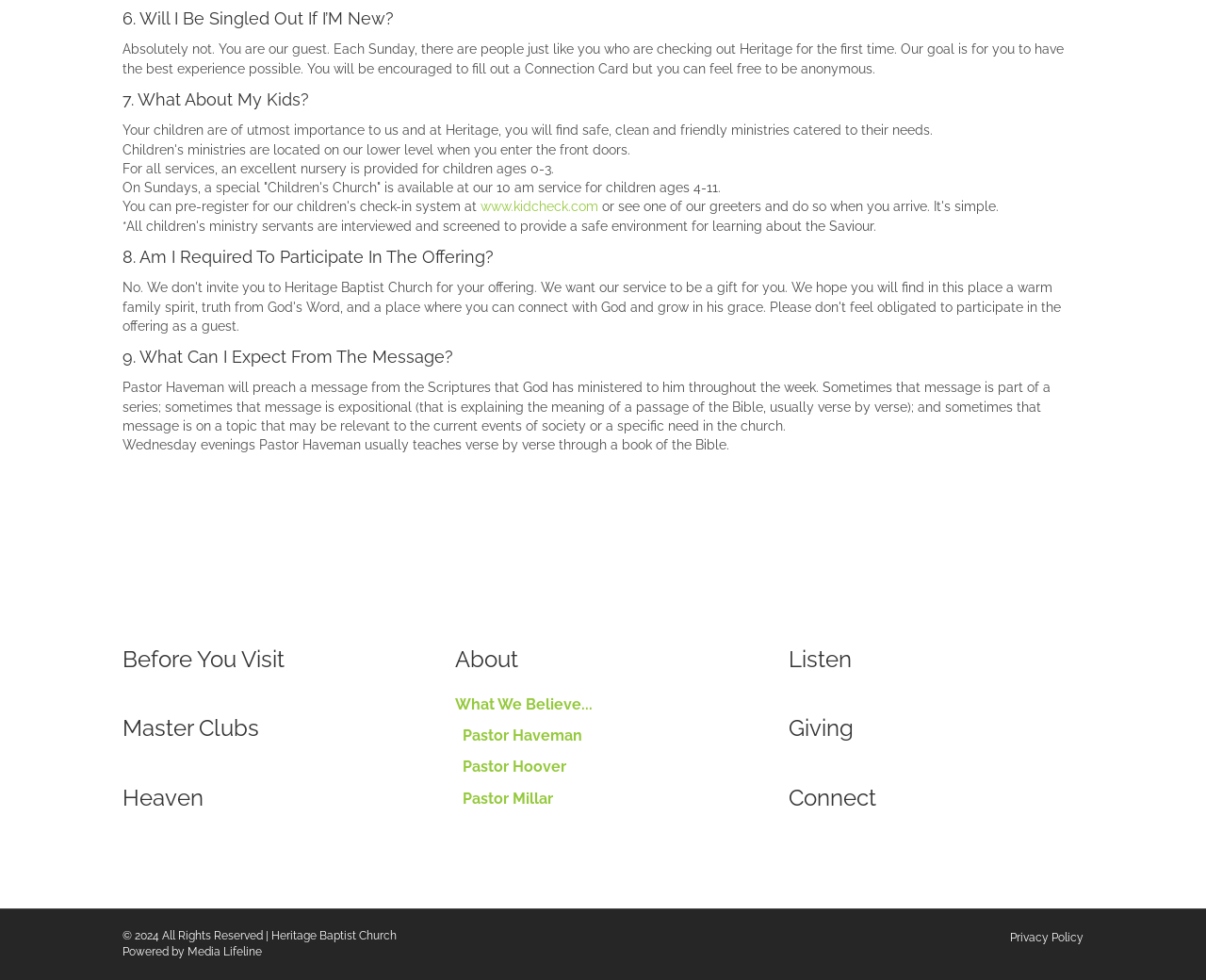Consider the image and give a detailed and elaborate answer to the question: 
What is the purpose of the nursery provided?

According to the webpage, the nursery is provided for children ages 0-3, which suggests that it is a childcare service offered by the church for young children during services.